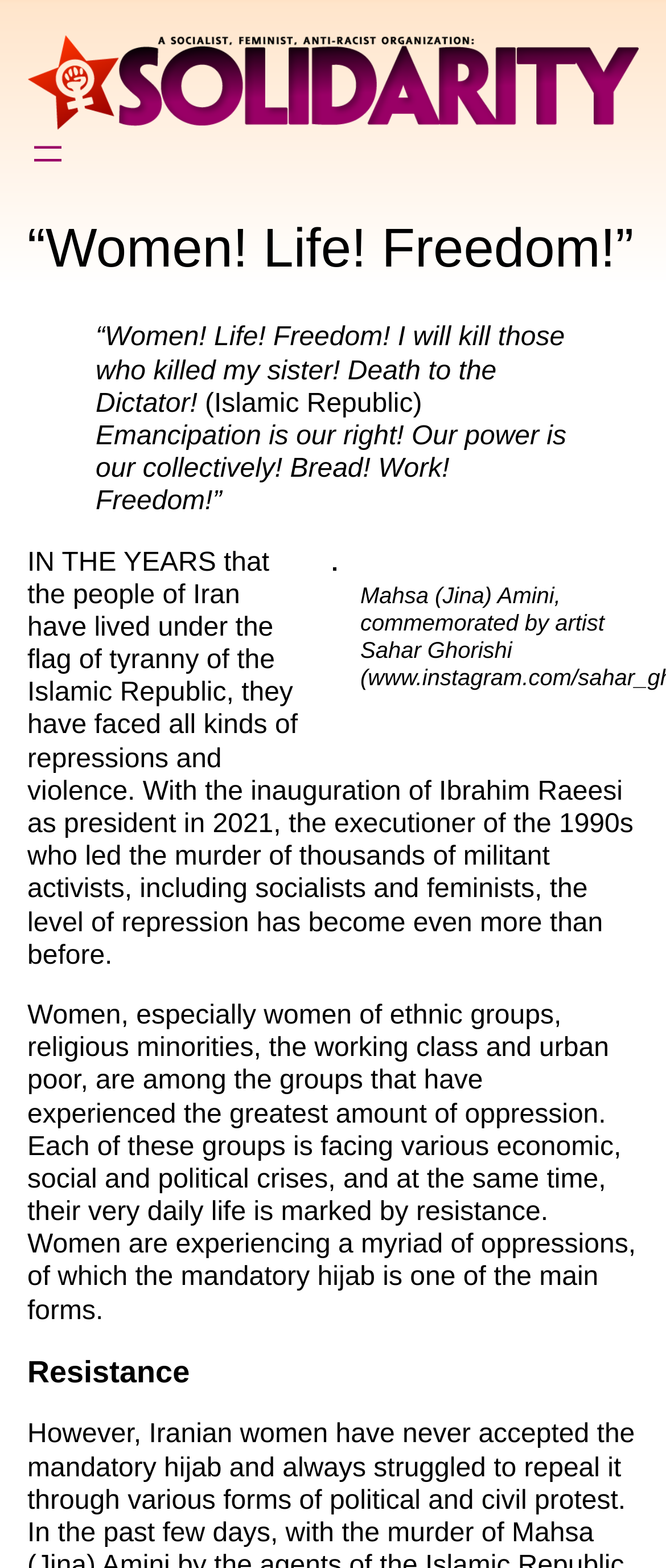What is the tone of the webpage?
Based on the visual details in the image, please answer the question thoroughly.

The webpage contains phrases such as 'I will kill those who killed my sister! Death to the Dictator!' and 'Emancipation is our right! Our power is our collectively! Bread! Work! Freedom!”, which convey a strong sense of protest and resistance against oppression.